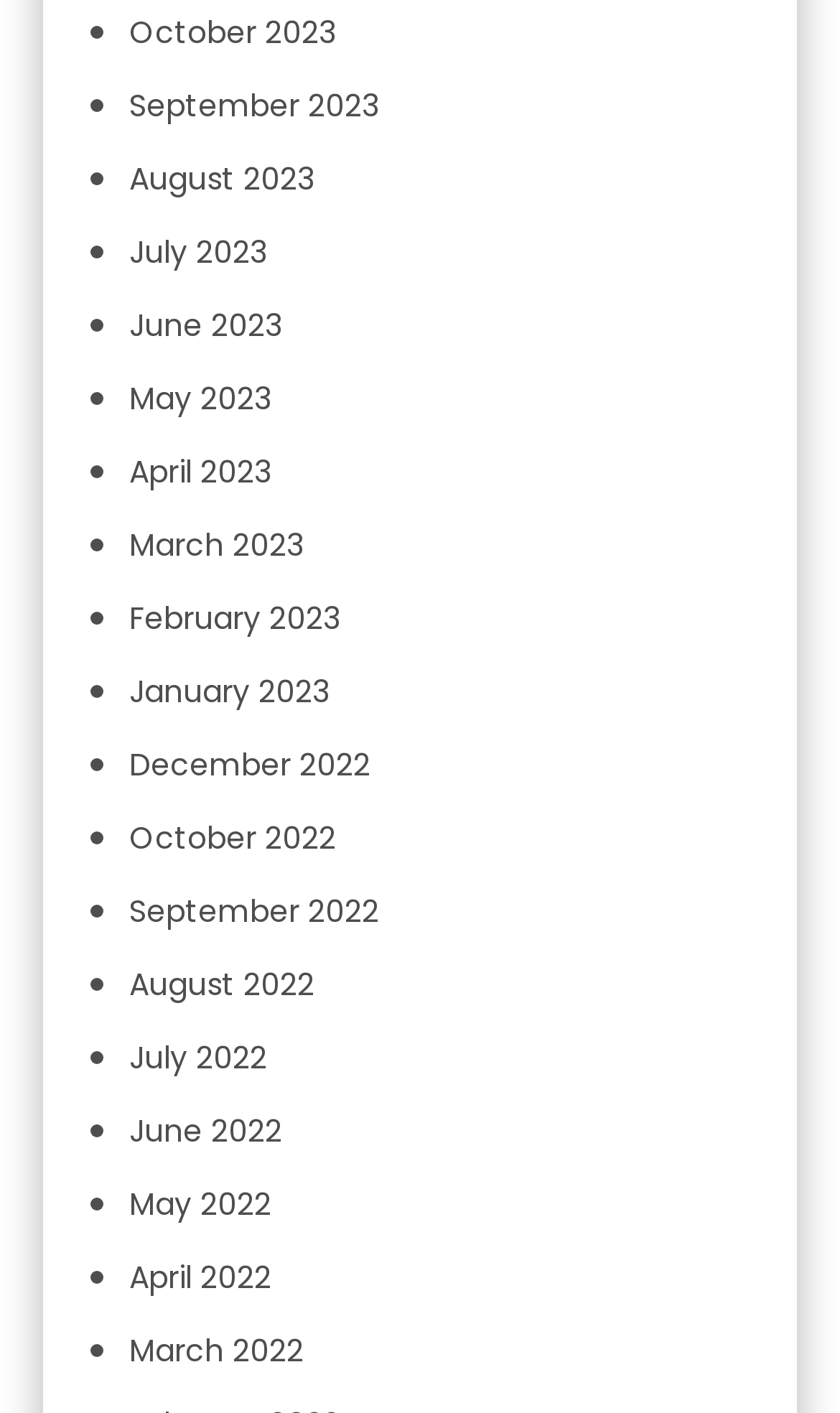Find the bounding box coordinates of the element I should click to carry out the following instruction: "view June 2022".

[0.154, 0.785, 0.336, 0.816]